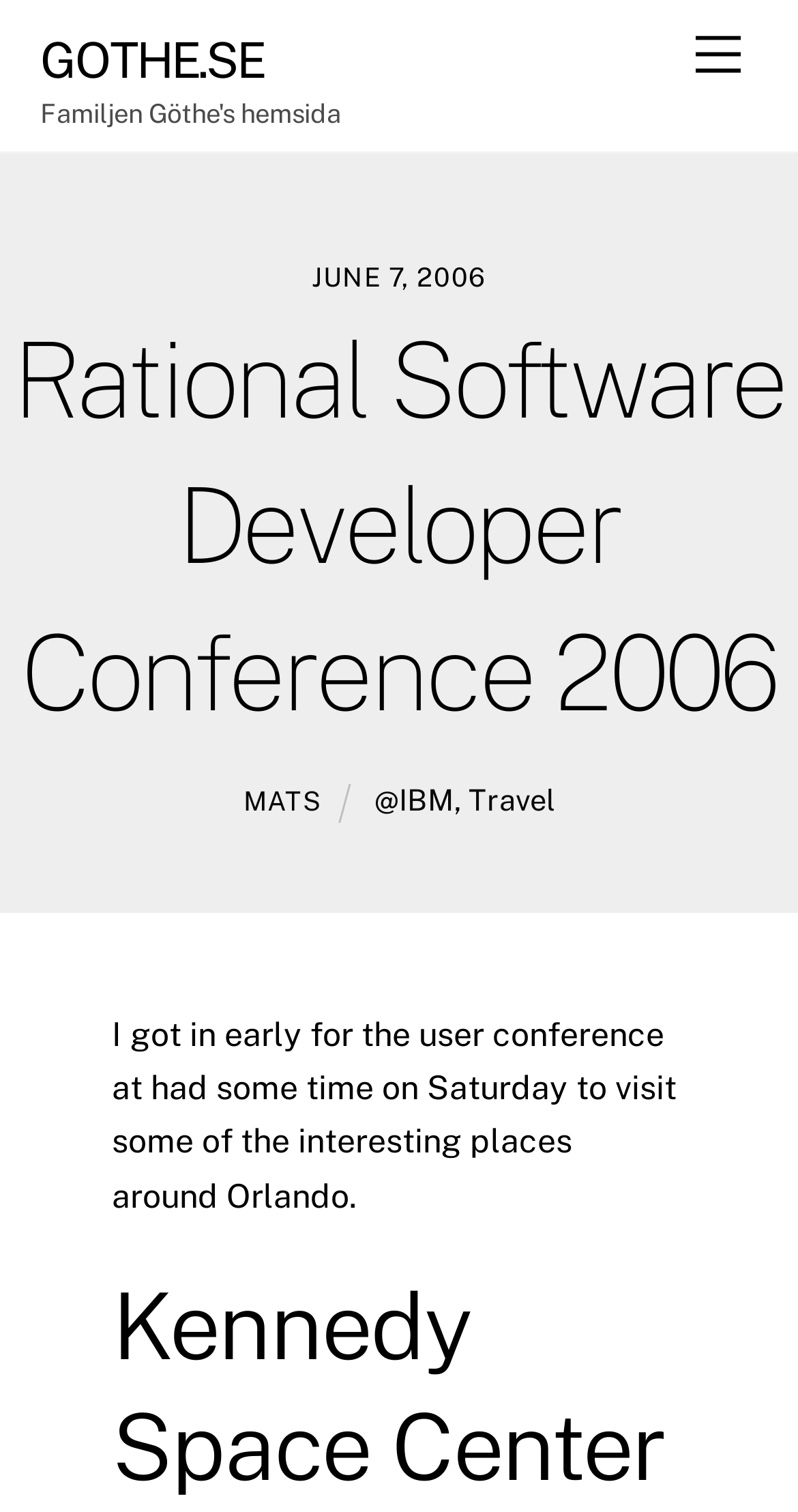What is the location of the conference?
Give a thorough and detailed response to the question.

I found the location of the conference by looking at the static text element with the content 'I got in early for the user conference at had some time on Saturday to visit some of the interesting places around Orlando.' which suggests that the conference is taking place in Orlando.